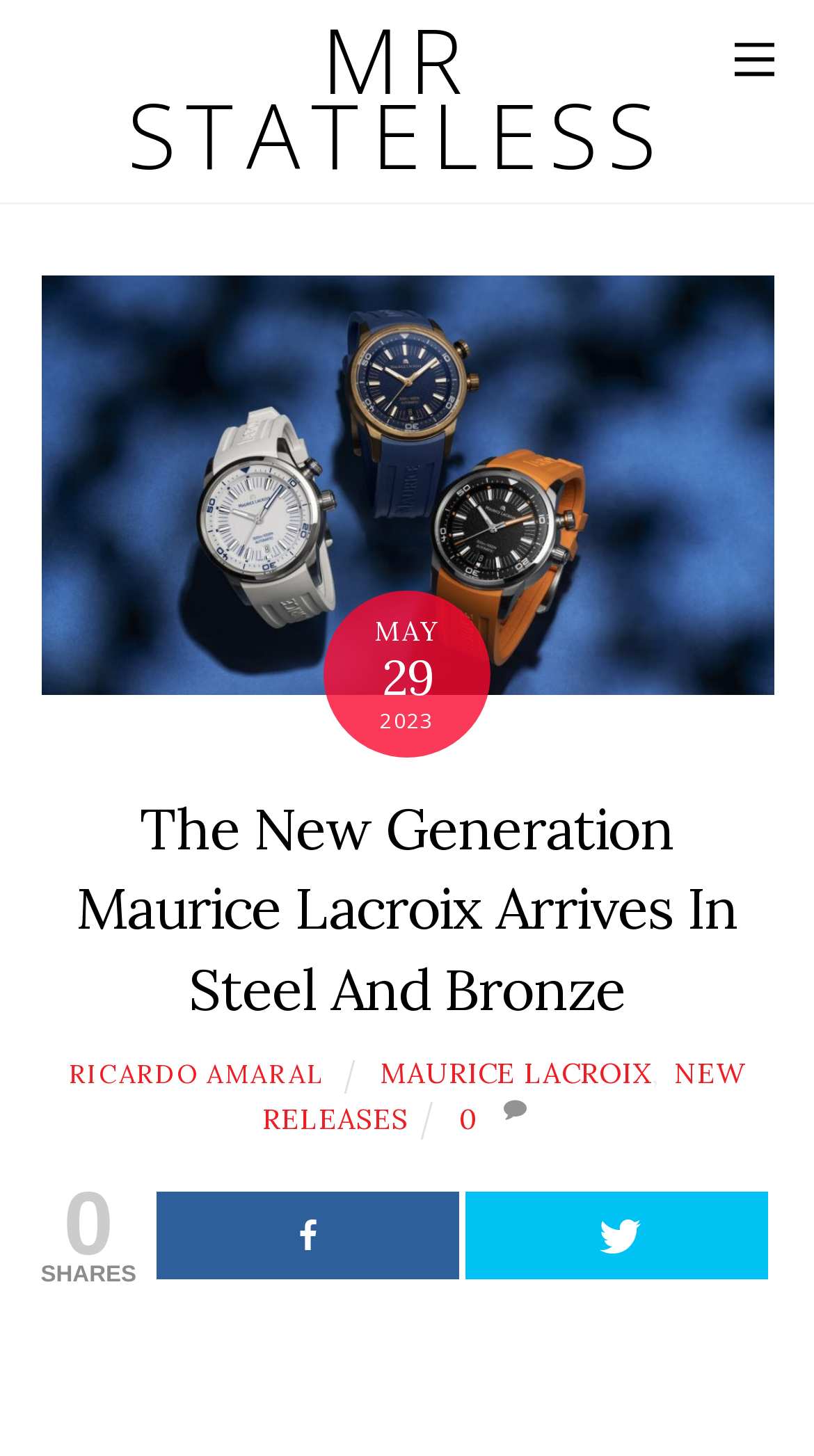Find and provide the bounding box coordinates for the UI element described here: "Ricardo Amaral". The coordinates should be given as four float numbers between 0 and 1: [left, top, right, bottom].

[0.085, 0.726, 0.399, 0.748]